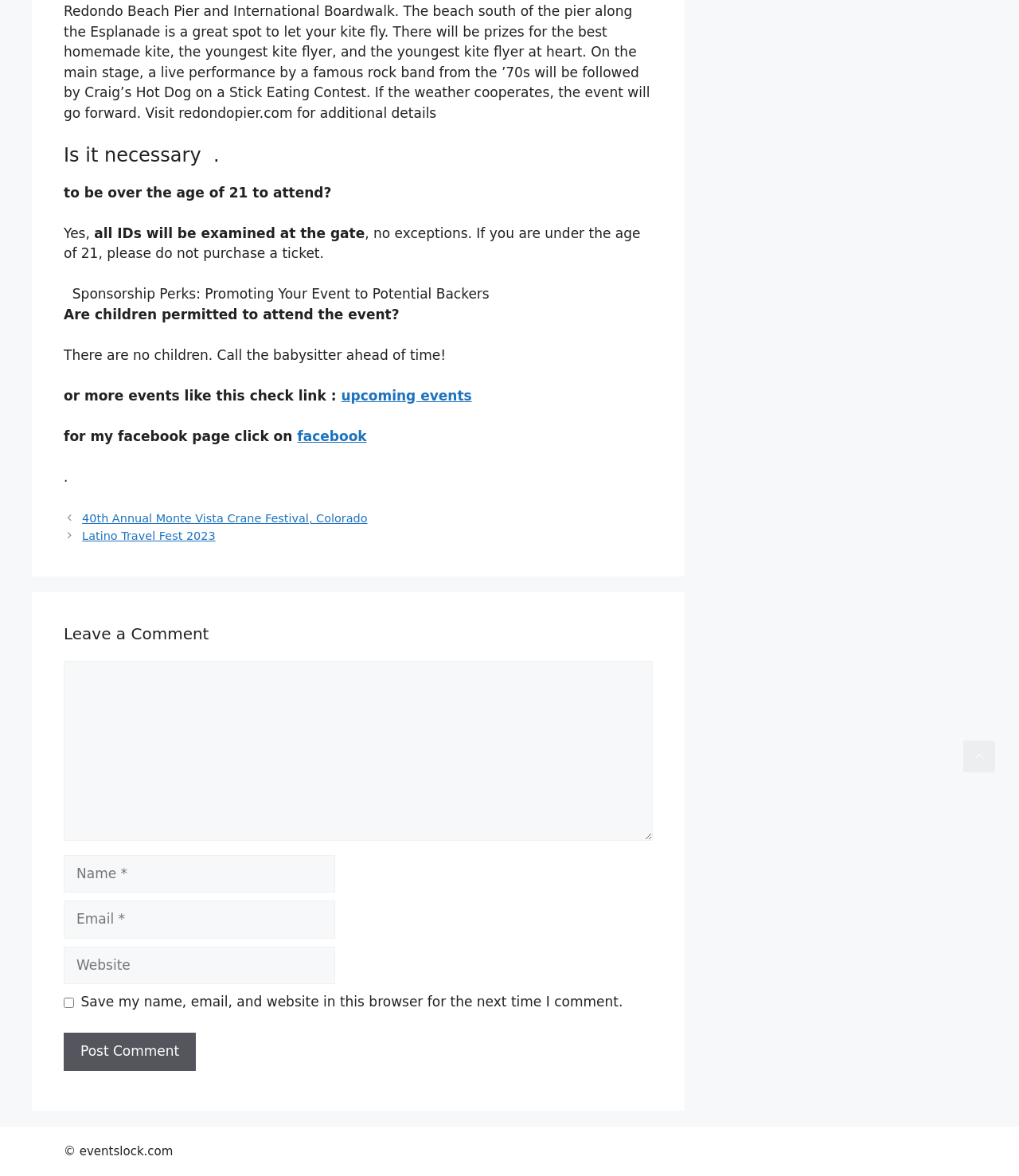Can you provide the bounding box coordinates for the element that should be clicked to implement the instruction: "Go to the main News page"?

None